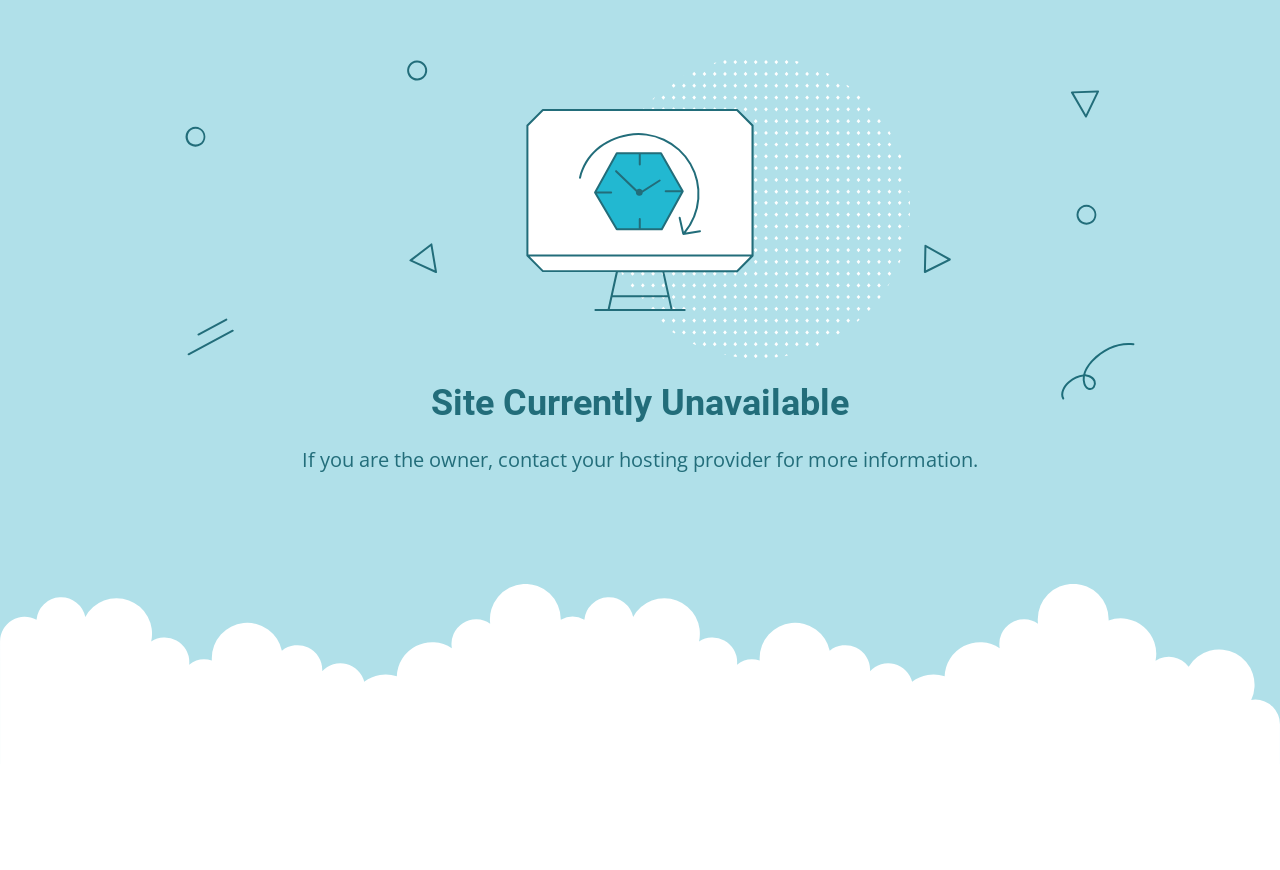What is the main title displayed on this webpage?

Site Currently Unavailable